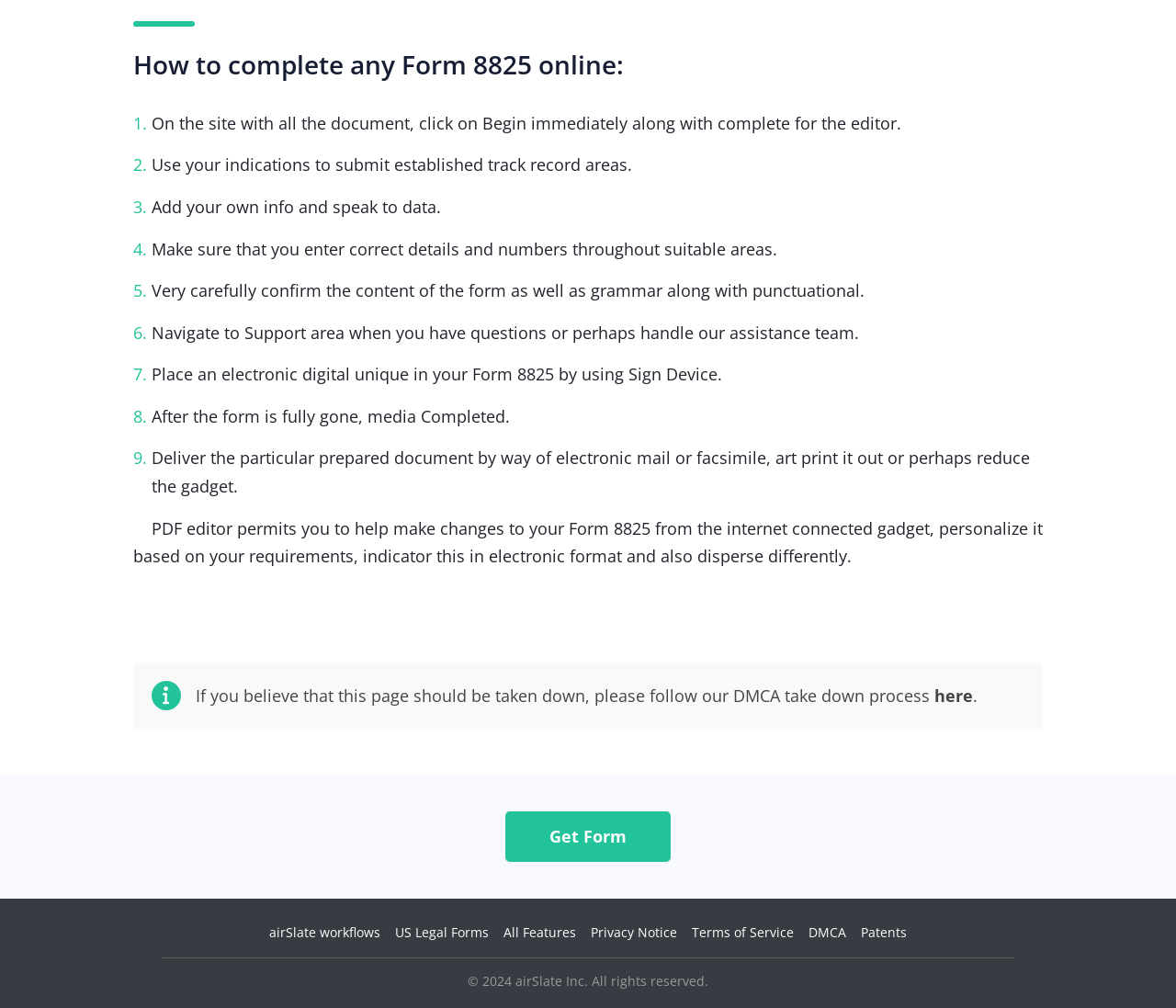Locate the bounding box coordinates of the element to click to perform the following action: 'Click on Get Form'. The coordinates should be given as four float values between 0 and 1, in the form of [left, top, right, bottom].

[0.43, 0.82, 0.57, 0.84]